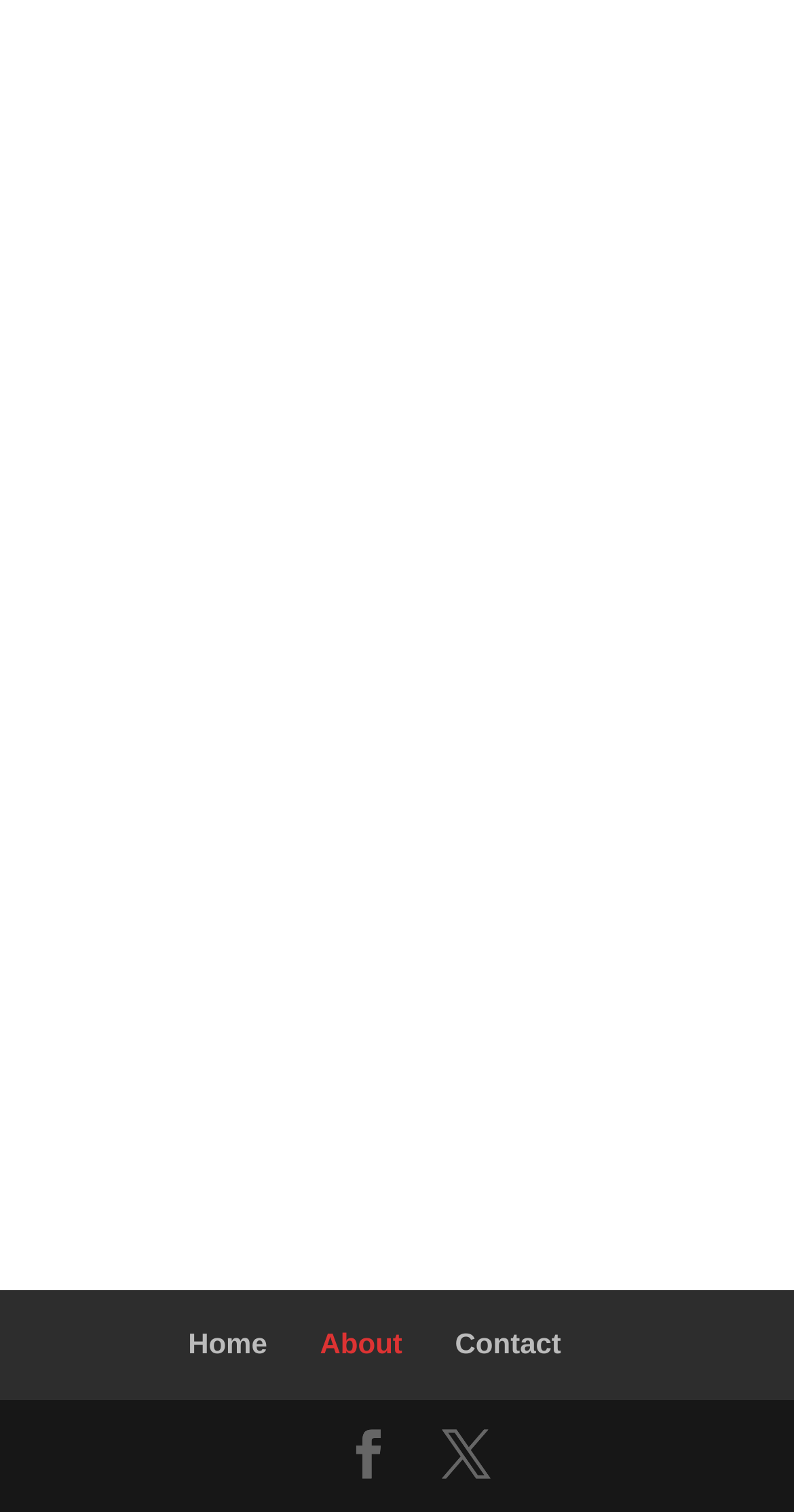Please answer the following question using a single word or phrase: 
What is the function of the links at the bottom?

Navigation